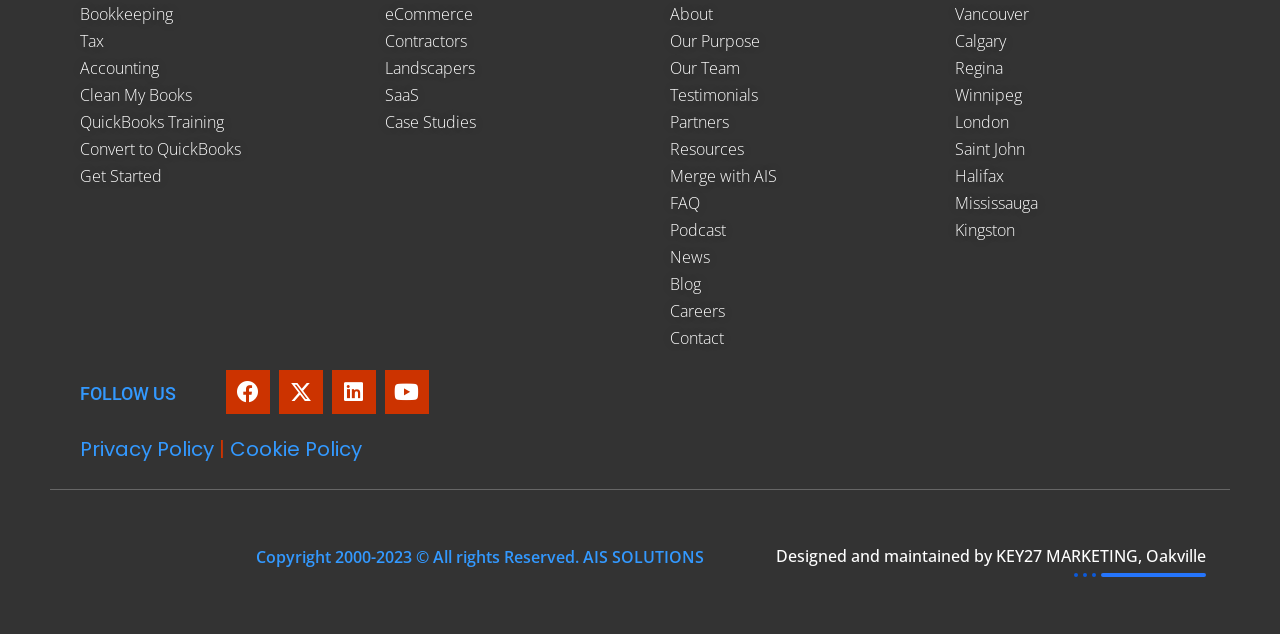Determine the bounding box coordinates for the UI element matching this description: "May 2019".

None